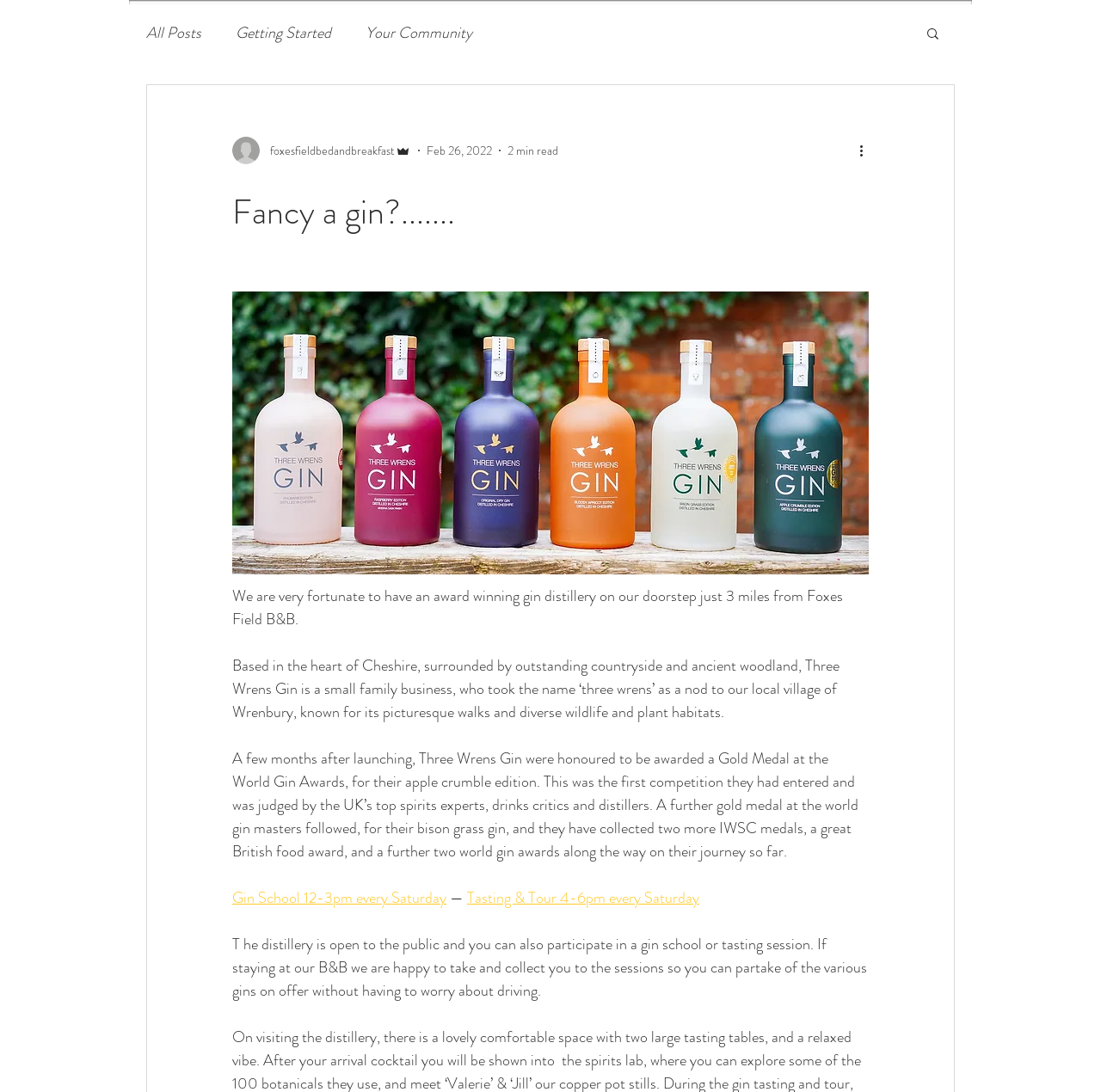What is the name of the B&B mentioned?
Examine the image and give a concise answer in one word or a short phrase.

Foxes Field B&B